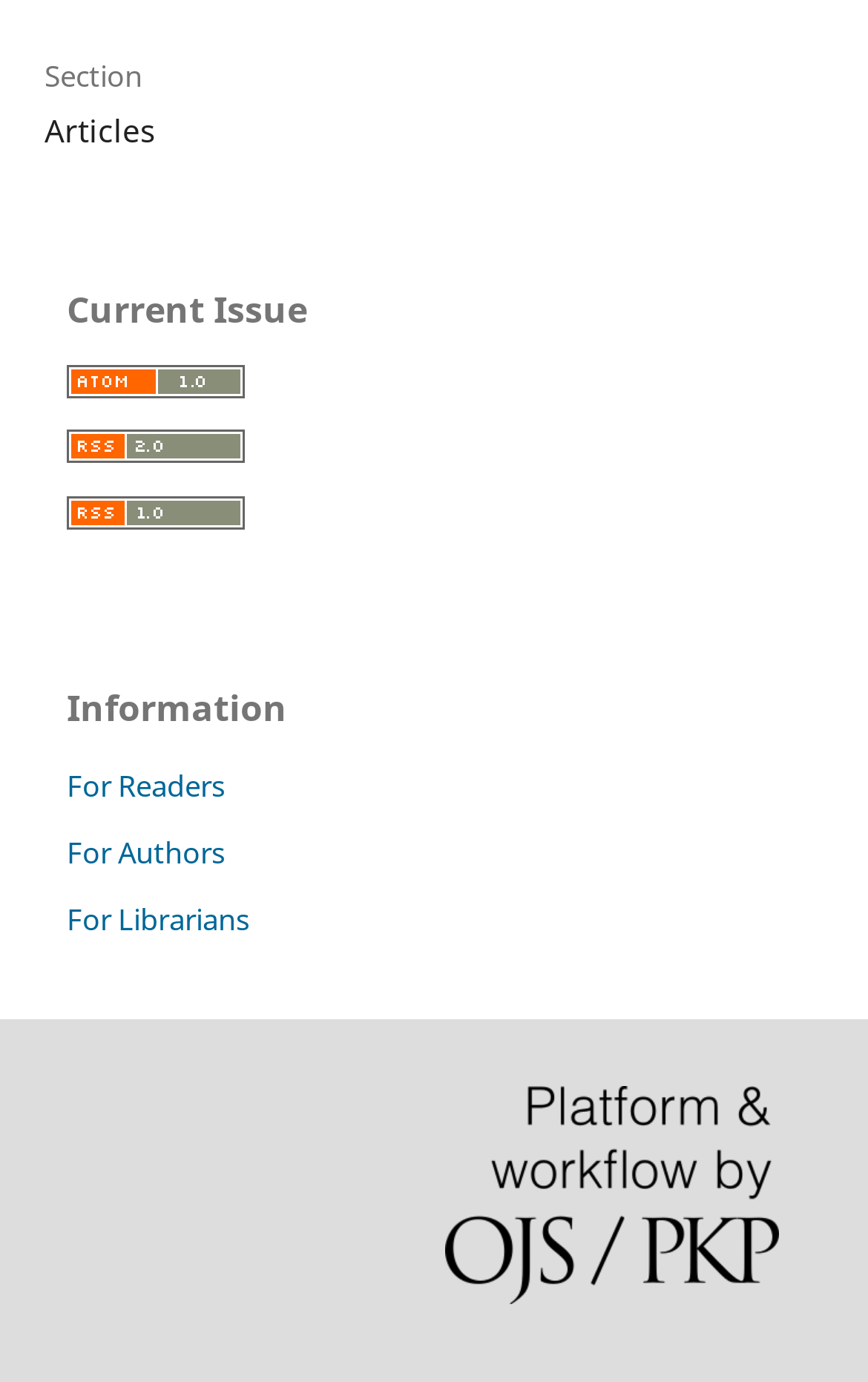Respond to the question below with a single word or phrase: What types of logos are displayed in the sidebar?

Atom, RSS2, RSS1